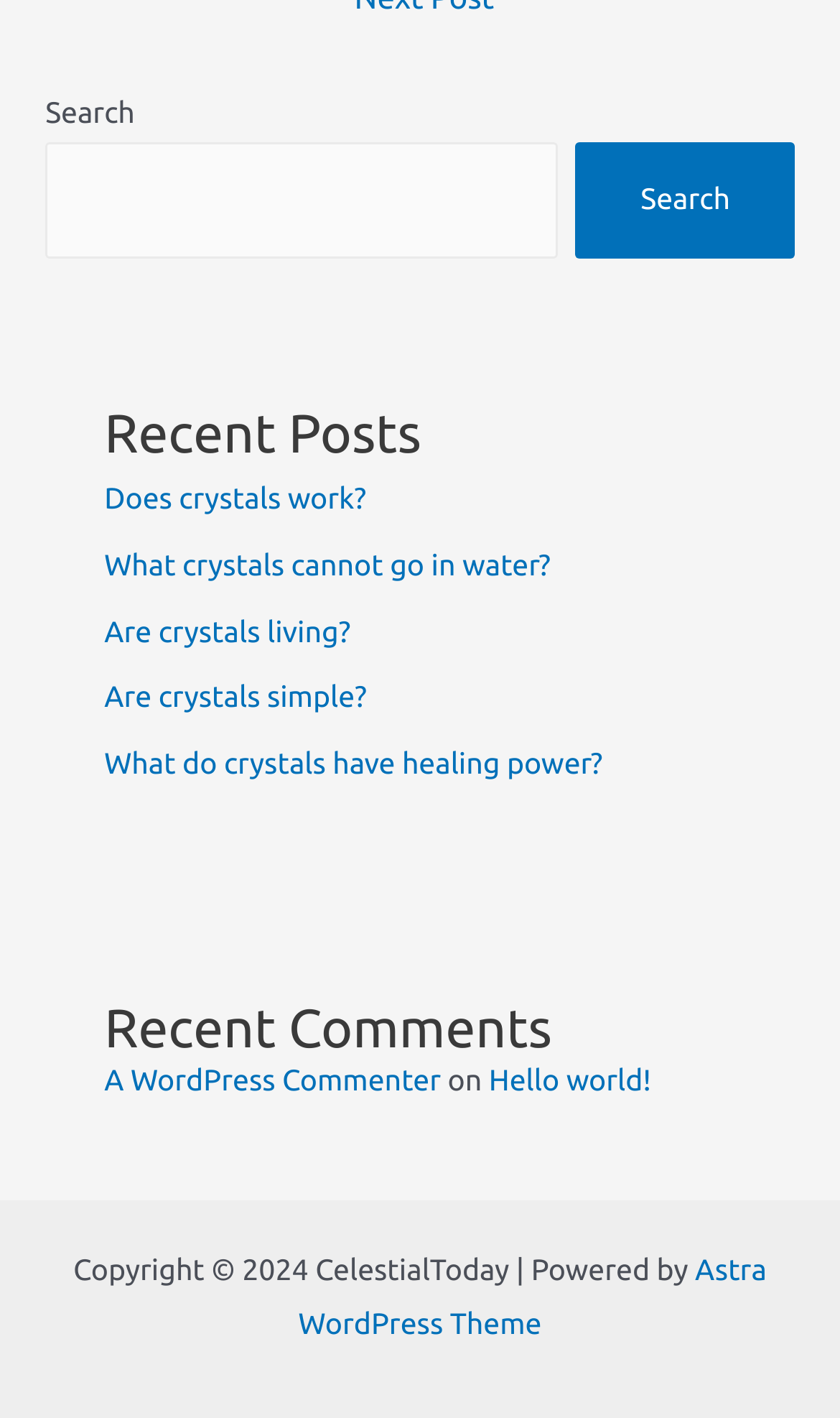Locate the bounding box coordinates of the element I should click to achieve the following instruction: "Learn more about 'Astra WordPress Theme'".

[0.355, 0.883, 0.913, 0.946]